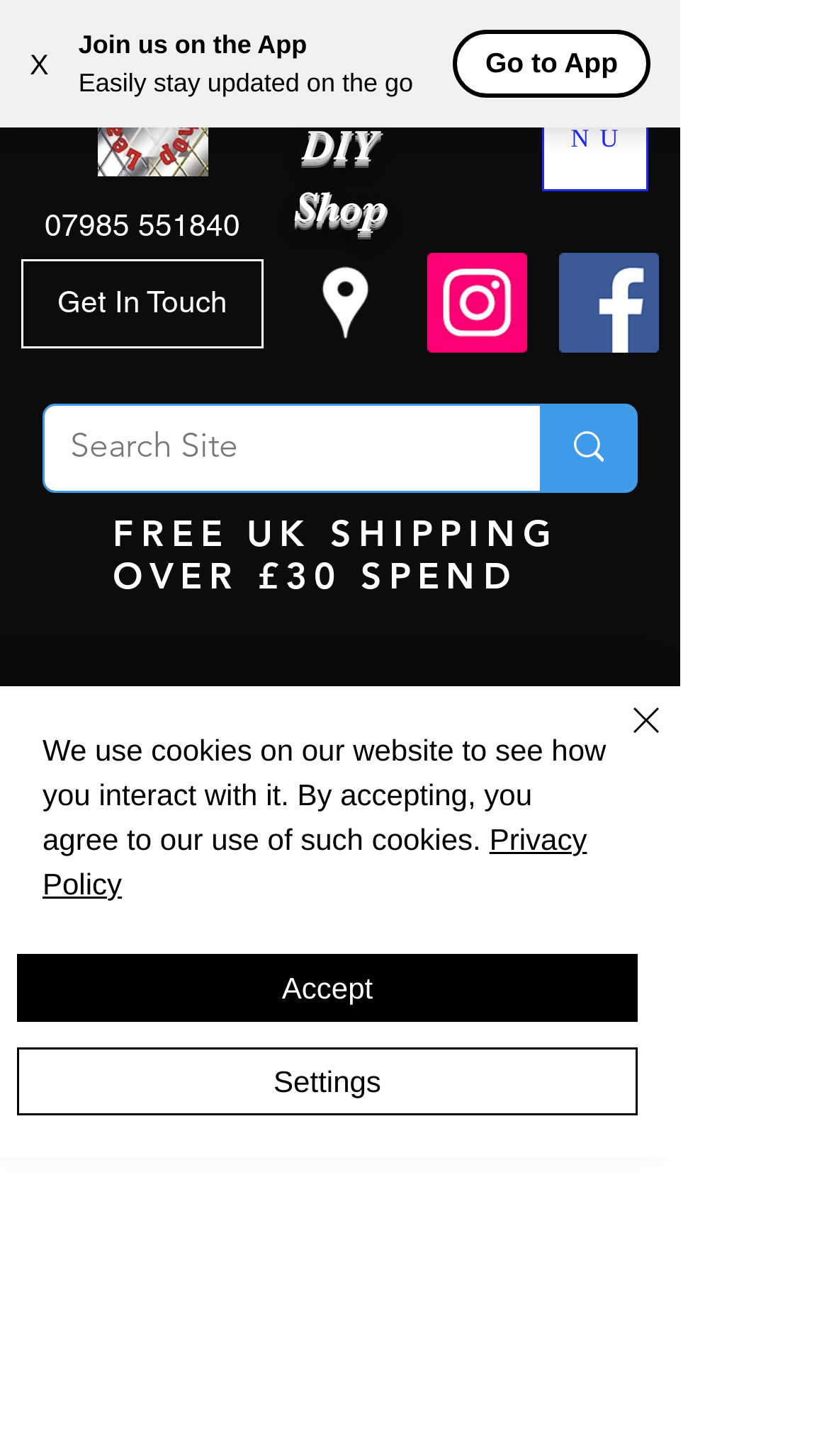What is the purpose of the 'Rubber self adhesive lead Roller'?
Offer a detailed and full explanation in response to the question.

Based on the meta description, the rubber self adhesive lead roller is designed for applying adhesive lead to glass, which suggests that its purpose is to ensure maximum adhesion of lead profiles to glass.